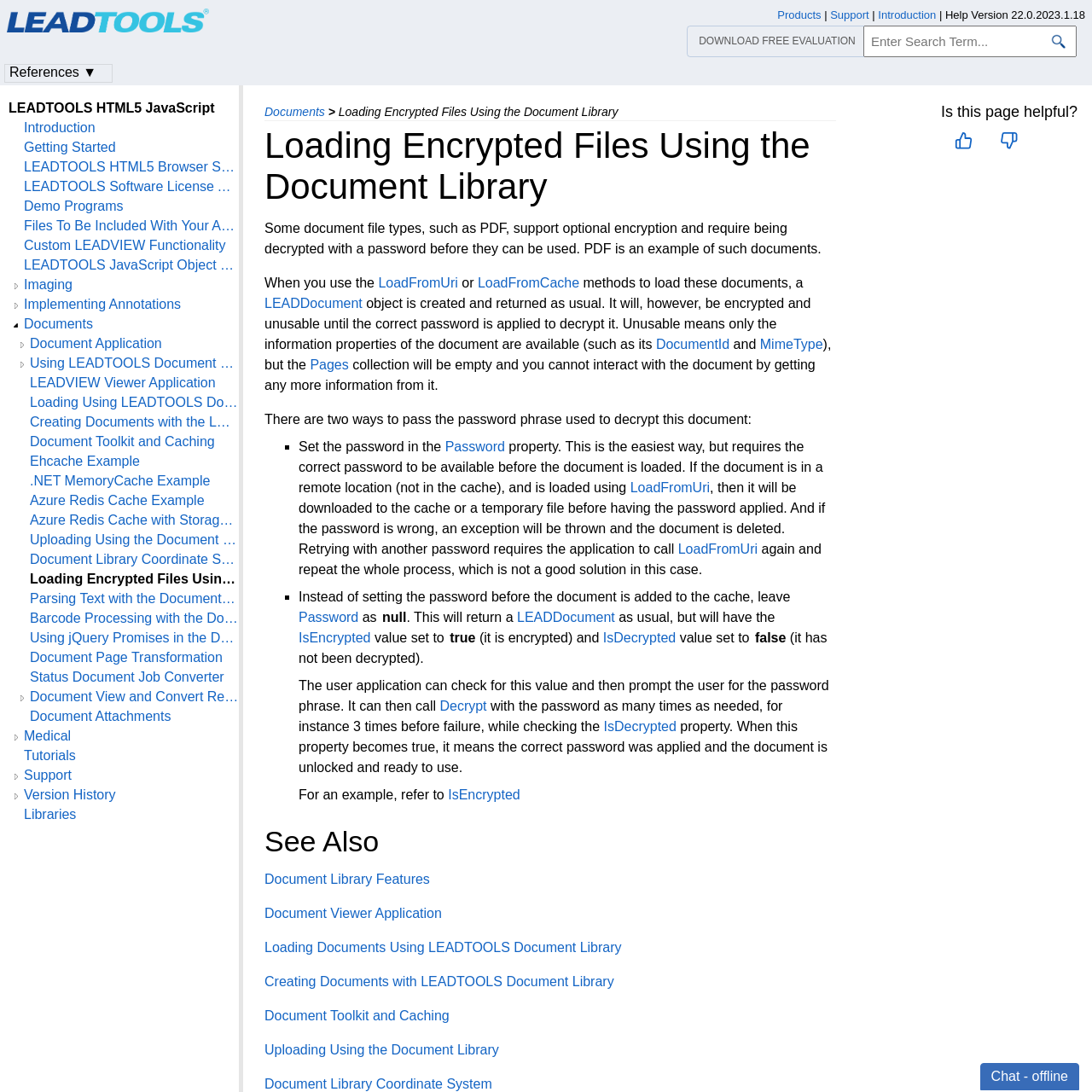Use a single word or phrase to answer this question: 
What is the purpose of setting a password in the document library?

To decrypt the document